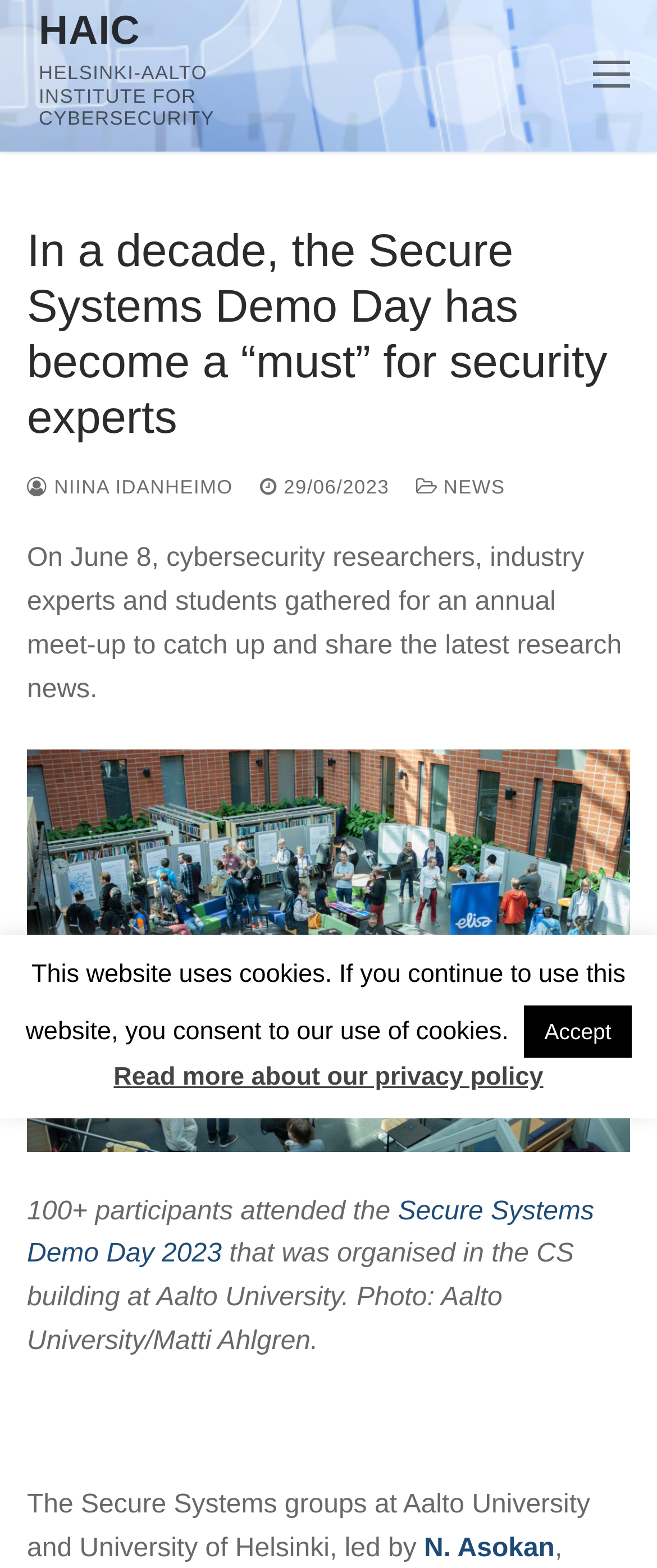Using the information in the image, give a comprehensive answer to the question: 
Who led the Secure Systems groups at Aalto University and University of Helsinki?

The leader of the Secure Systems groups can be found in the link 'N. Asokan' which is located at the bottom of the webpage.